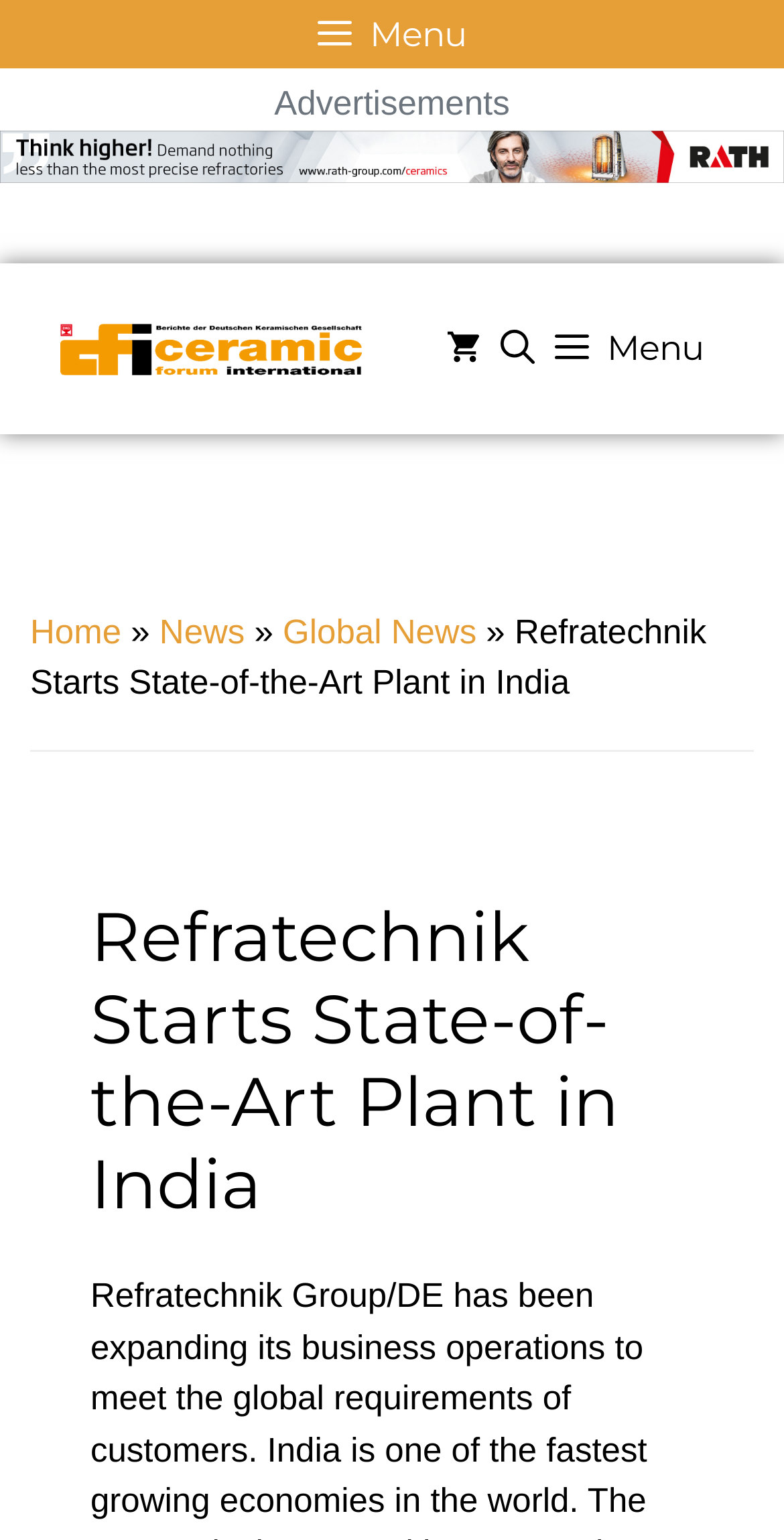What is the country where the company is expanding?
Based on the visual information, provide a detailed and comprehensive answer.

I found this information from the text 'Refratechnik Starts State-of-the-Art Plant in India' which suggests that India is the country where the company is expanding its business operations.